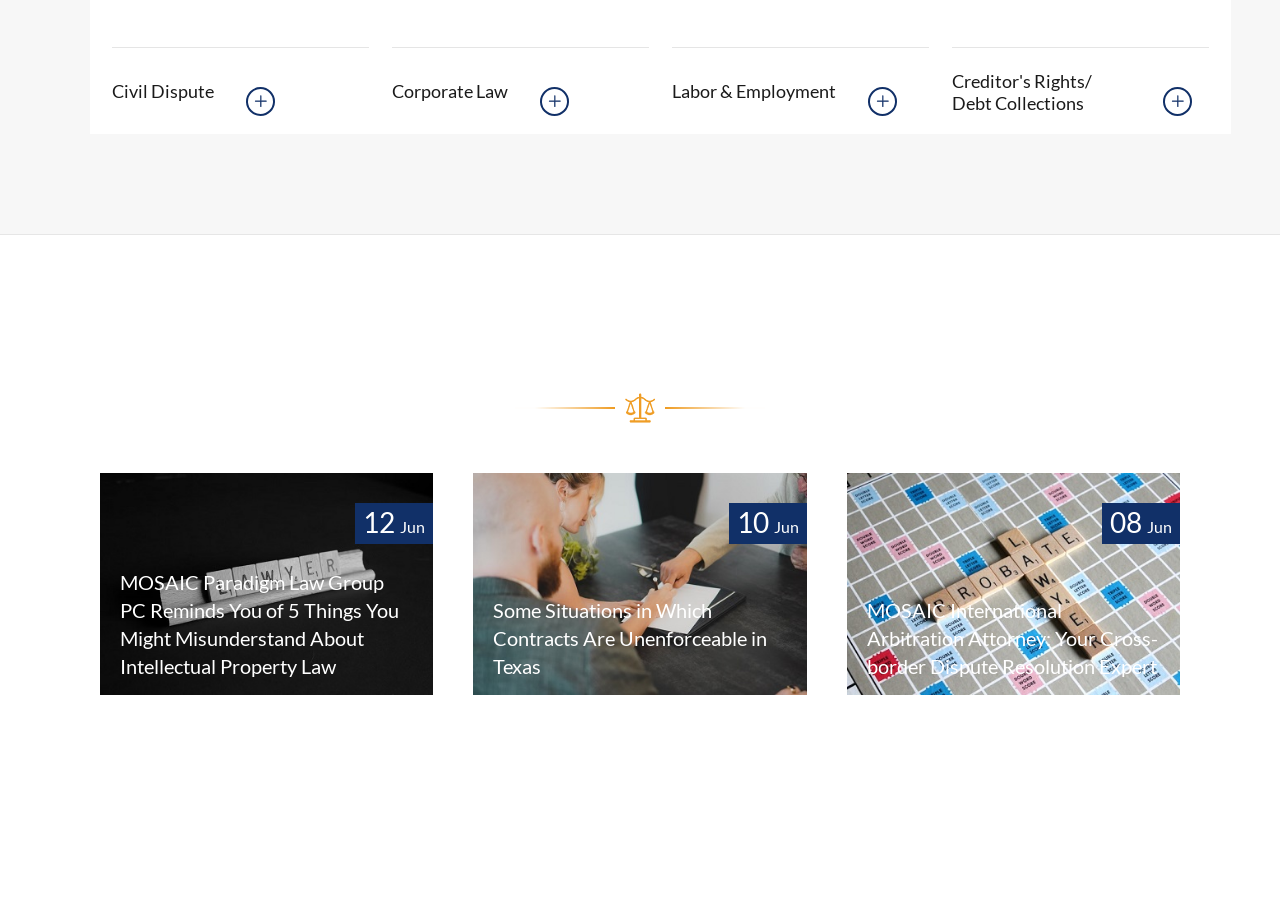Respond to the question below with a concise word or phrase:
What is the section title above the news articles?

Latest News & Blogs